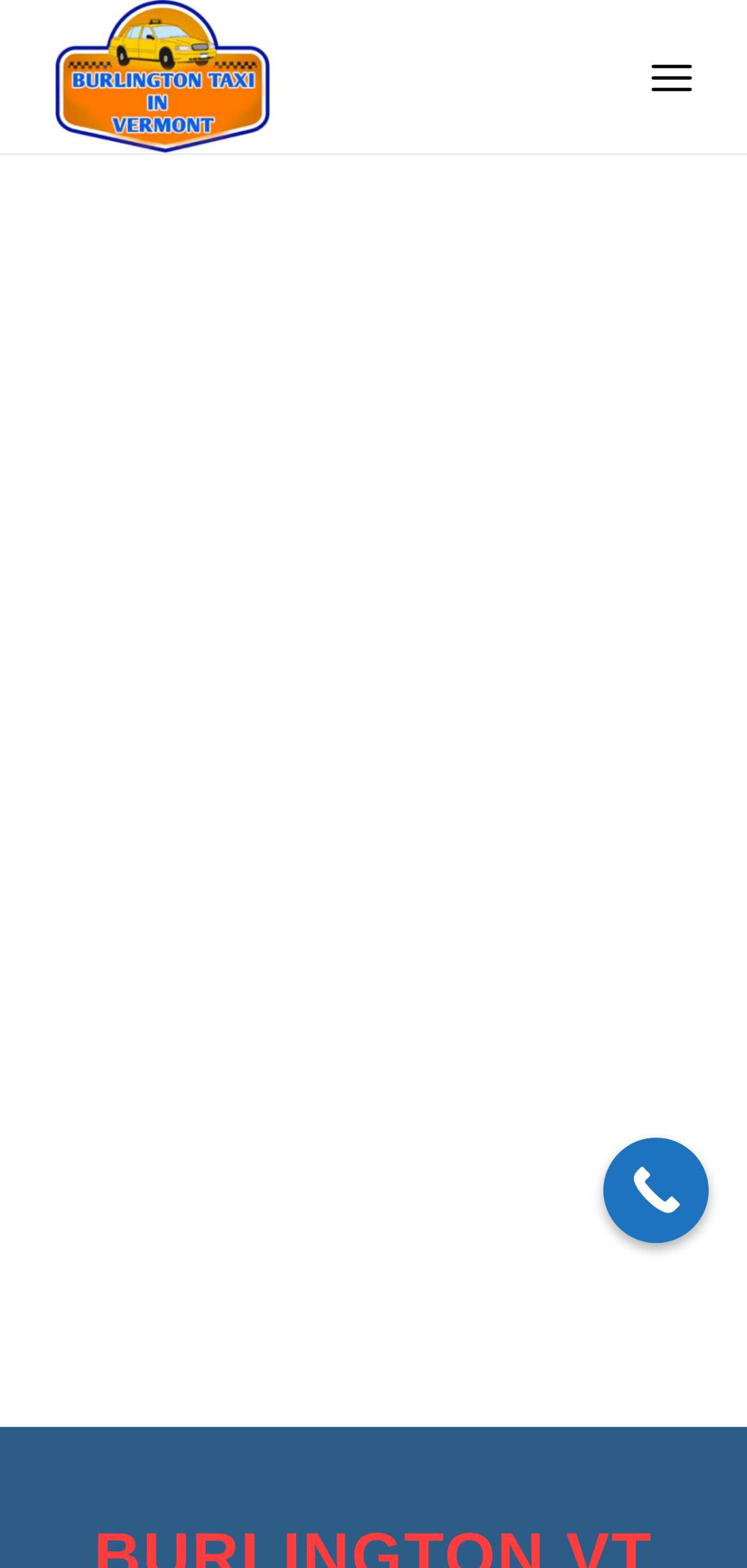What is the primary service offered?
Offer a detailed and exhaustive answer to the question.

I found the answer by looking at the heading on the page, which says 'Burlington VT to Jay VT Taxi and Shuttle service', which implies that the primary service offered is taxi and shuttle service.